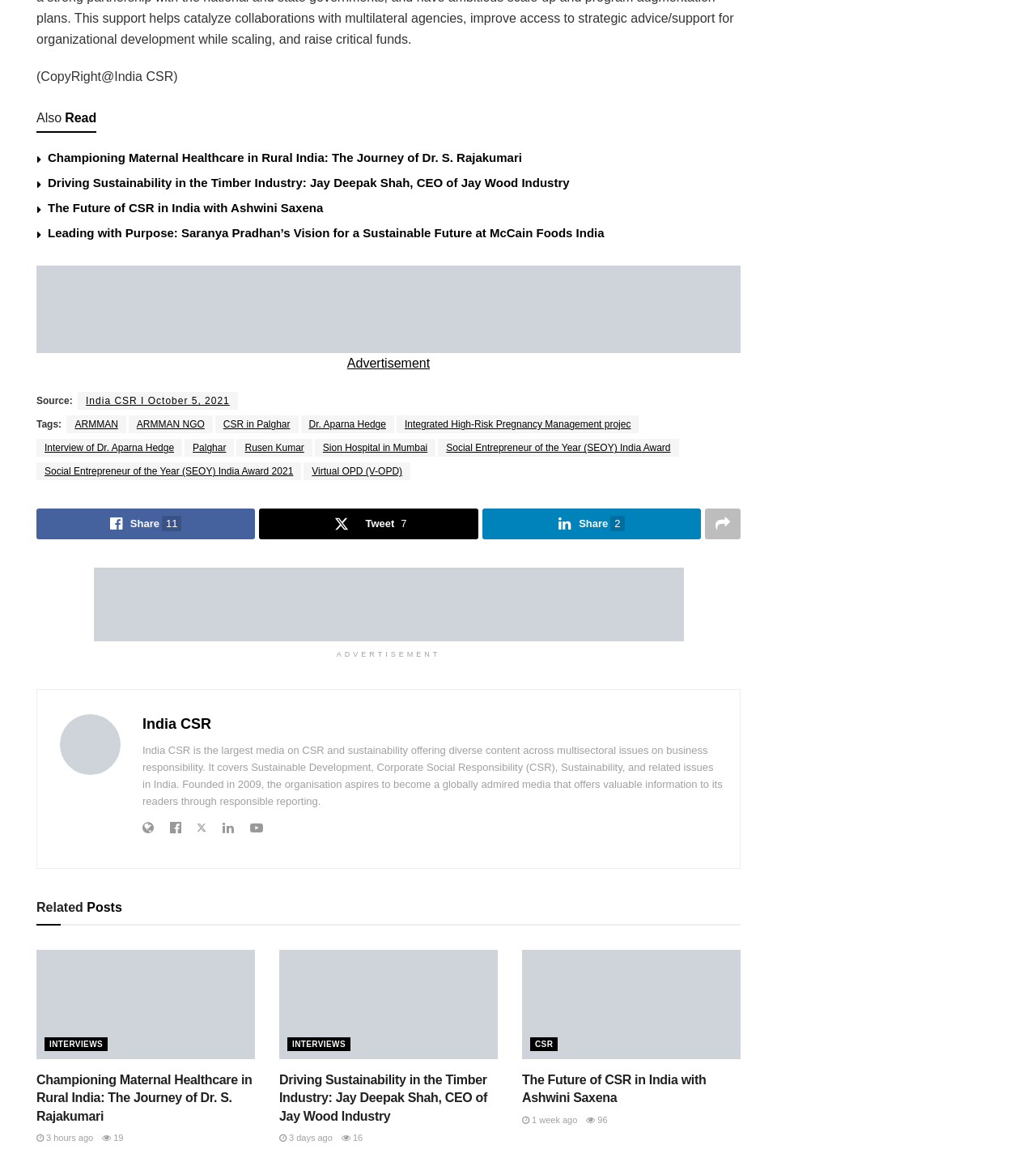Please specify the bounding box coordinates in the format (top-left x, top-left y, bottom-right x, bottom-right y), with all values as floating point numbers between 0 and 1. Identify the bounding box of the UI element described by: Sion Hospital in Mumbai

[0.304, 0.378, 0.421, 0.393]